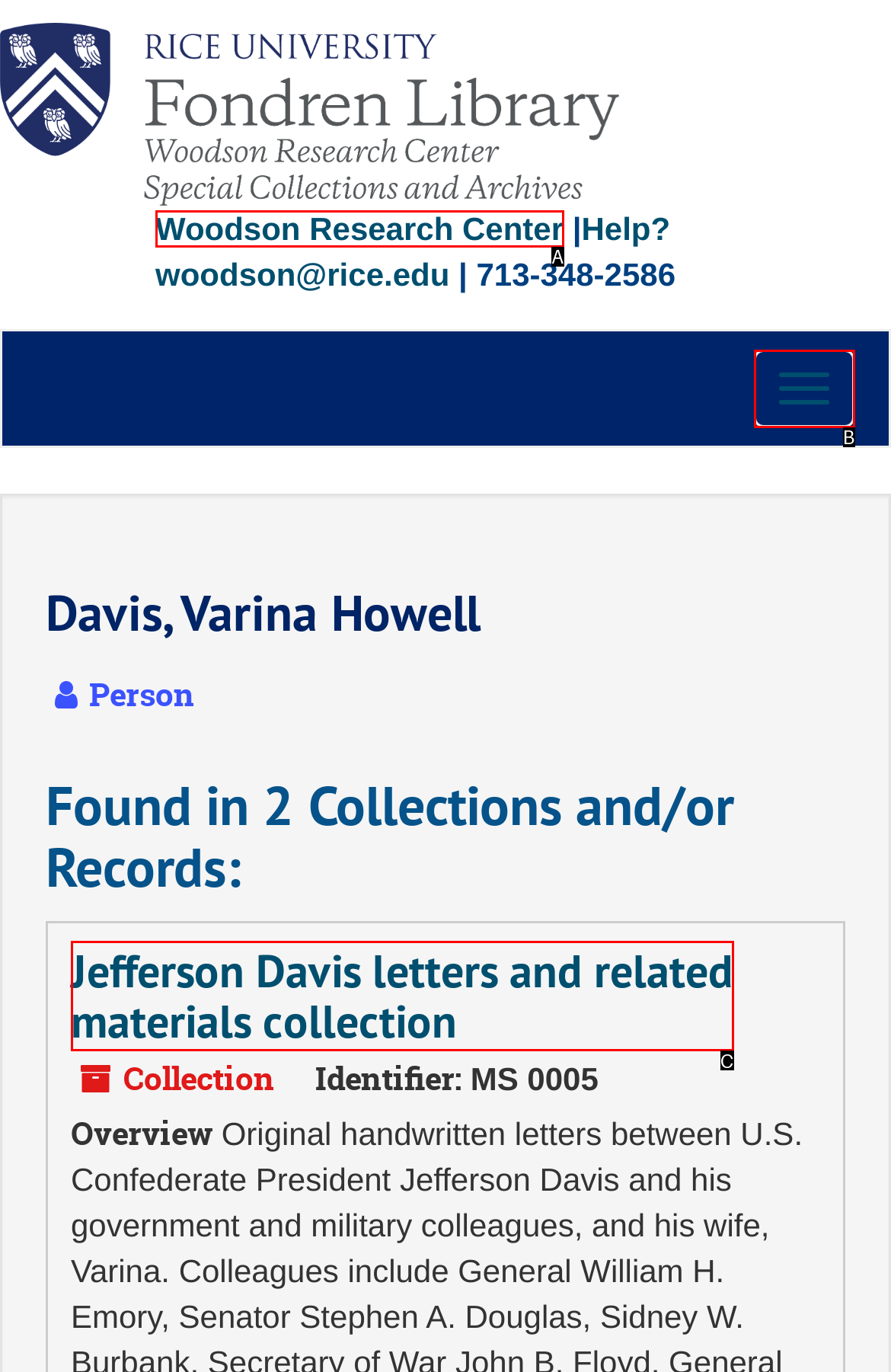Select the HTML element that fits the following description: Woodson Research Center
Provide the letter of the matching option.

A